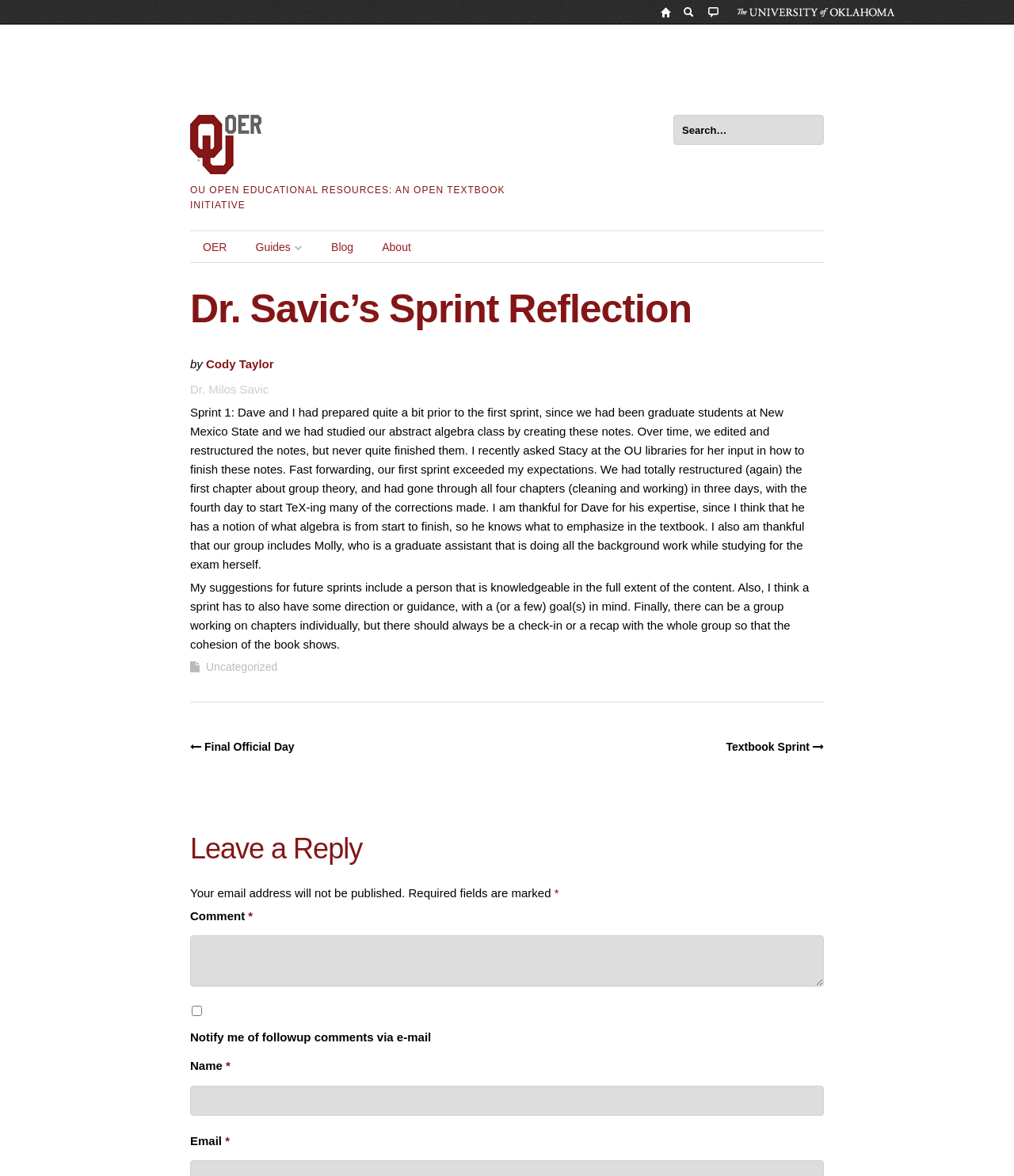Determine the bounding box coordinates for the HTML element described here: "Uncategorized".

[0.203, 0.562, 0.274, 0.572]